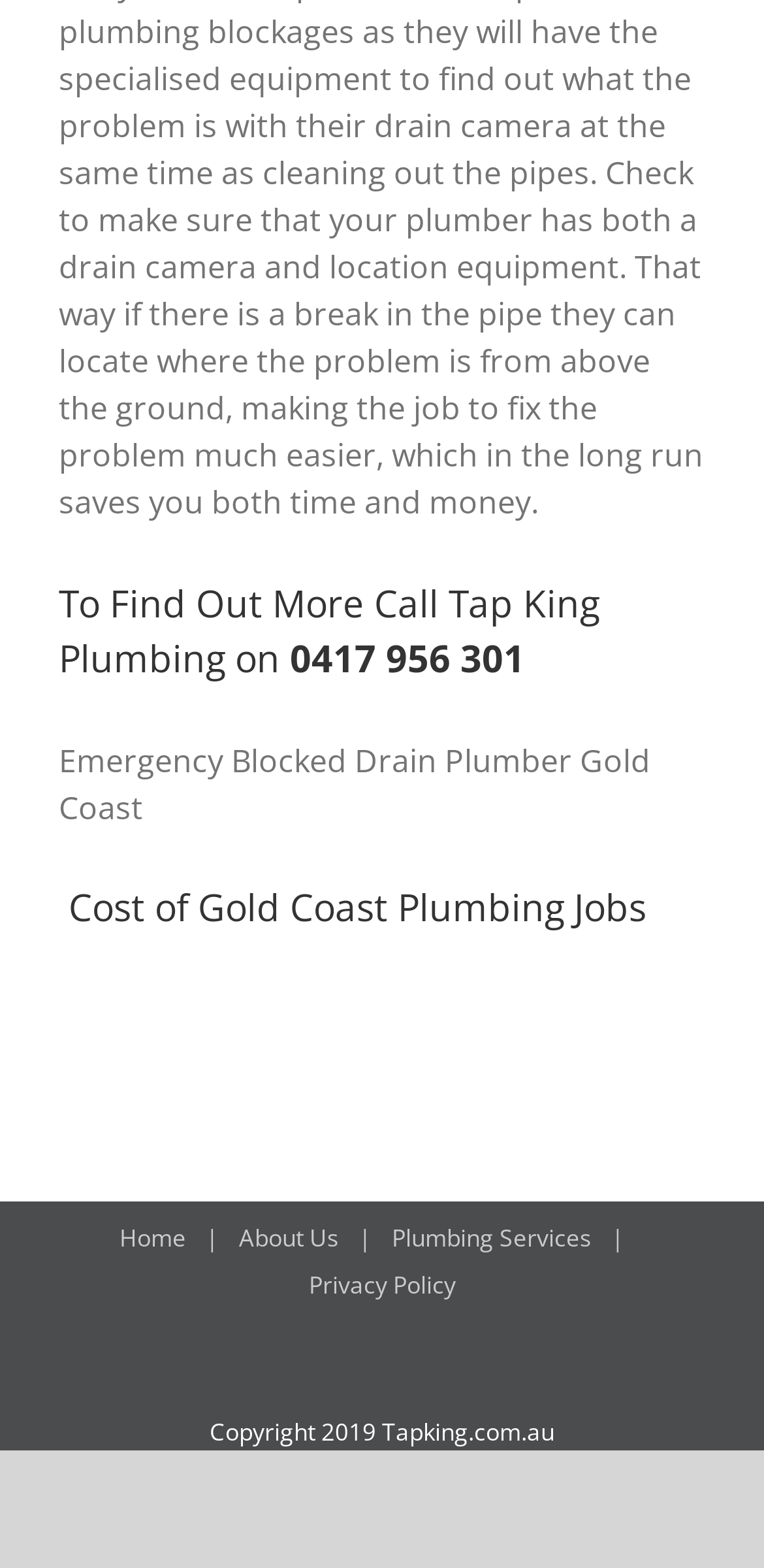Give a one-word or phrase response to the following question: What is the link to the 'Cost of Gold Coast Plumbing Jobs' page?

Cost of Gold Coast Plumbing Jobs